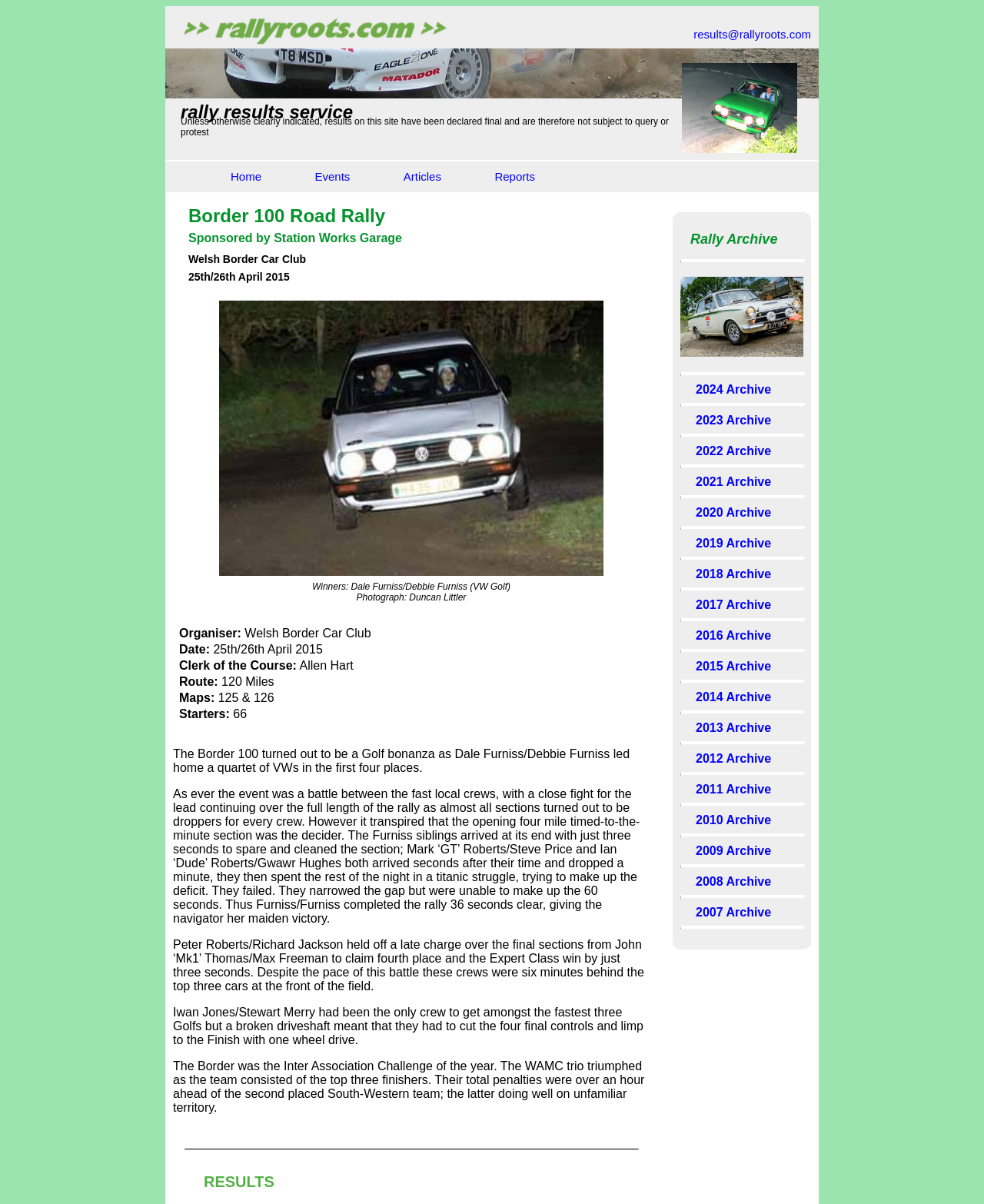Please provide the bounding box coordinates for the element that needs to be clicked to perform the instruction: "Check the 'RESULTS' section". The coordinates must consist of four float numbers between 0 and 1, formatted as [left, top, right, bottom].

[0.207, 0.974, 0.279, 0.989]